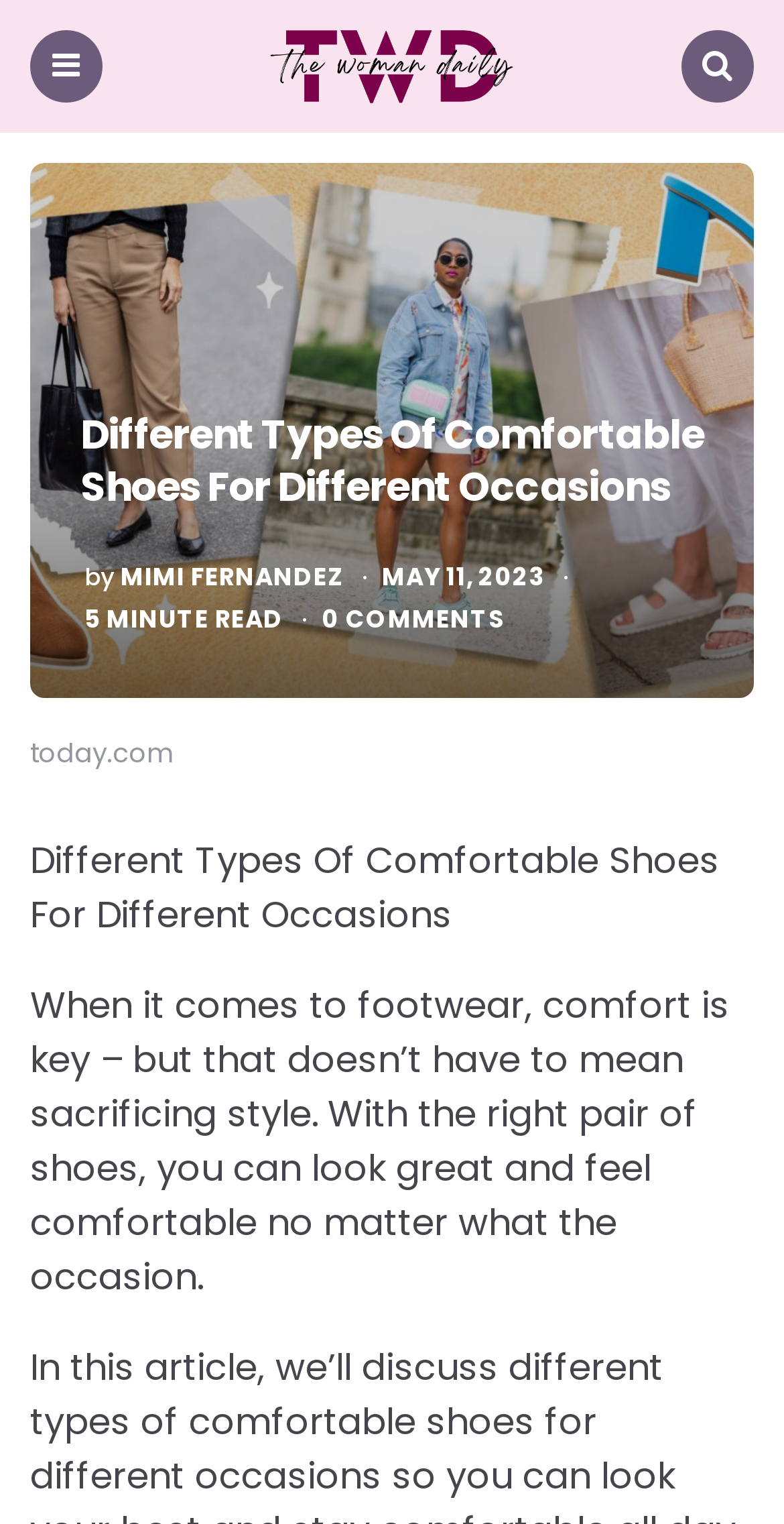Offer a comprehensive description of the webpage’s content and structure.

The webpage is about different types of comfortable shoes for various occasions. At the top left, there is a "Menu" text, and to its right, there is a link to "TWD" accompanied by an image with the same name. On the top right, there is a "Search" text. 

Below the top section, there is a header area that spans almost the entire width of the page. Within this area, the title "Different Types Of Comfortable Shoes For Different Occasions" is prominently displayed. Below the title, there is information about the post, including the author "MIMI FERNANDEZ", the date "MAY 11, 2023", and the reading time "5 MINUTE READ". There is also a link to "0 COMMENTS" on the right side of this section.

Underneath the post information, there is a text "today.com" on the left side, and the title "Different Types Of Comfortable Shoes For Different Occasions" is repeated. Below the title, there is a paragraph of text that discusses the importance of comfort and style in footwear, and how the right pair of shoes can make a difference regardless of the occasion.